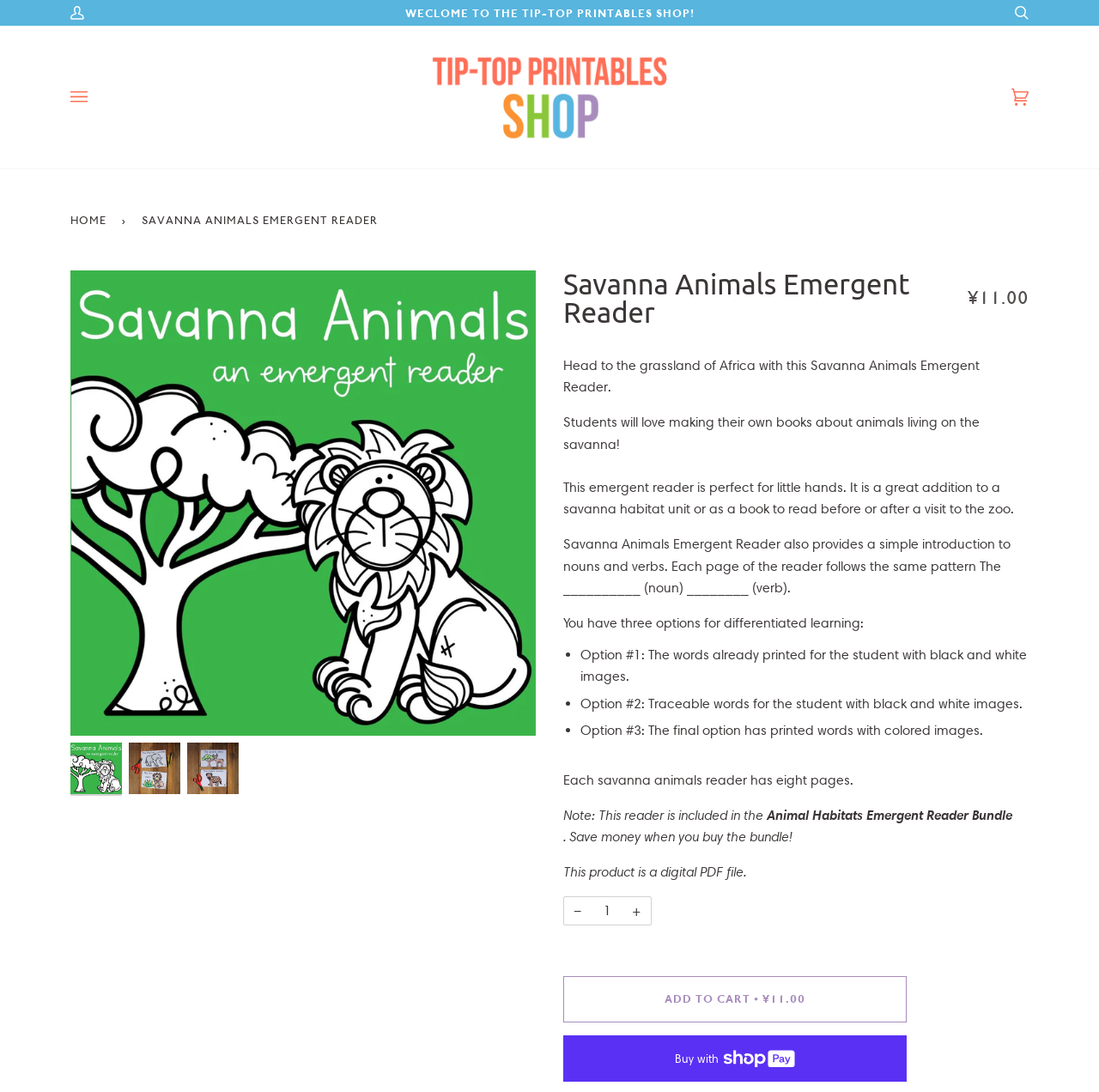Please specify the bounding box coordinates of the clickable region necessary for completing the following instruction: "Open menu". The coordinates must consist of four float numbers between 0 and 1, i.e., [left, top, right, bottom].

[0.064, 0.024, 0.111, 0.154]